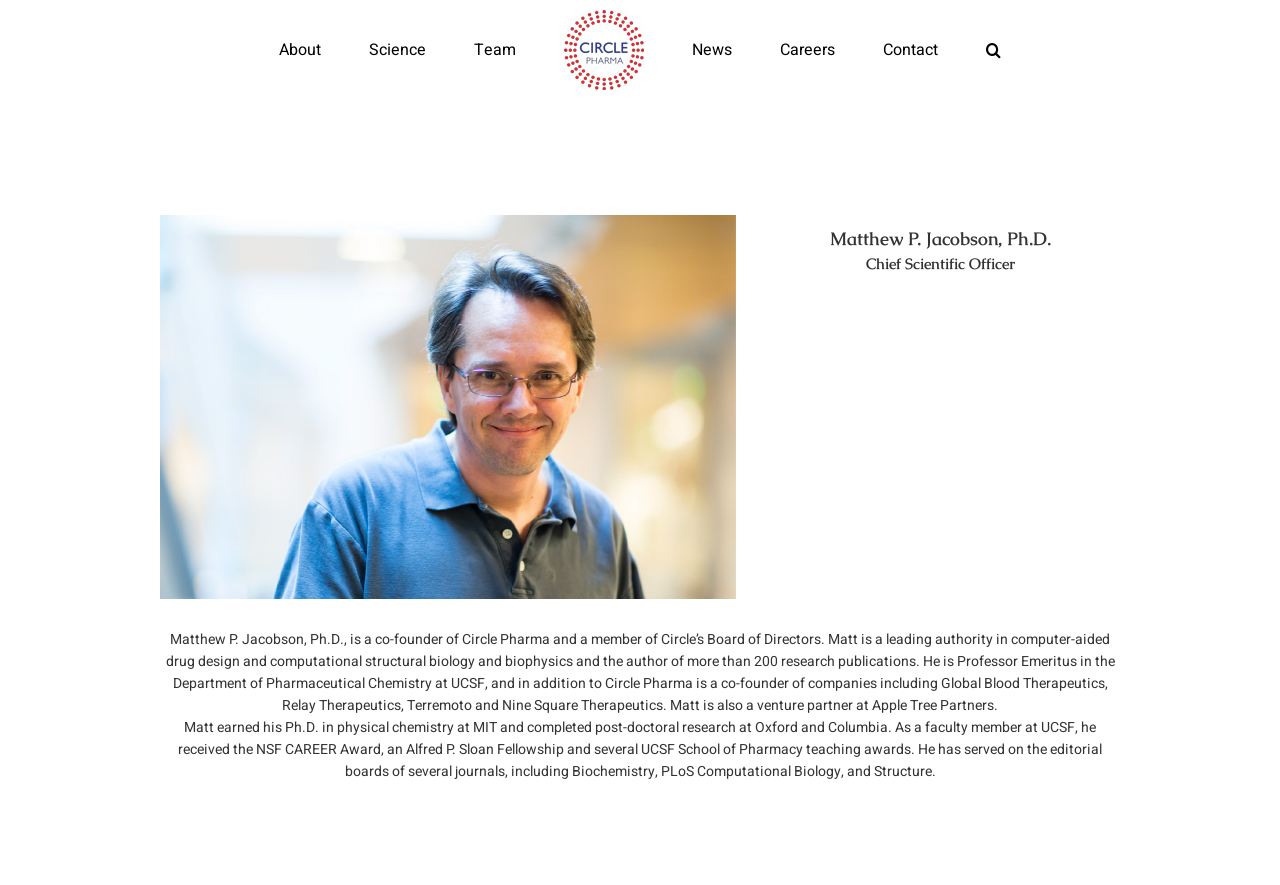What is the name of the company co-founded by Matthew P. Jacobson?
Refer to the image and respond with a one-word or short-phrase answer.

Circle Pharma